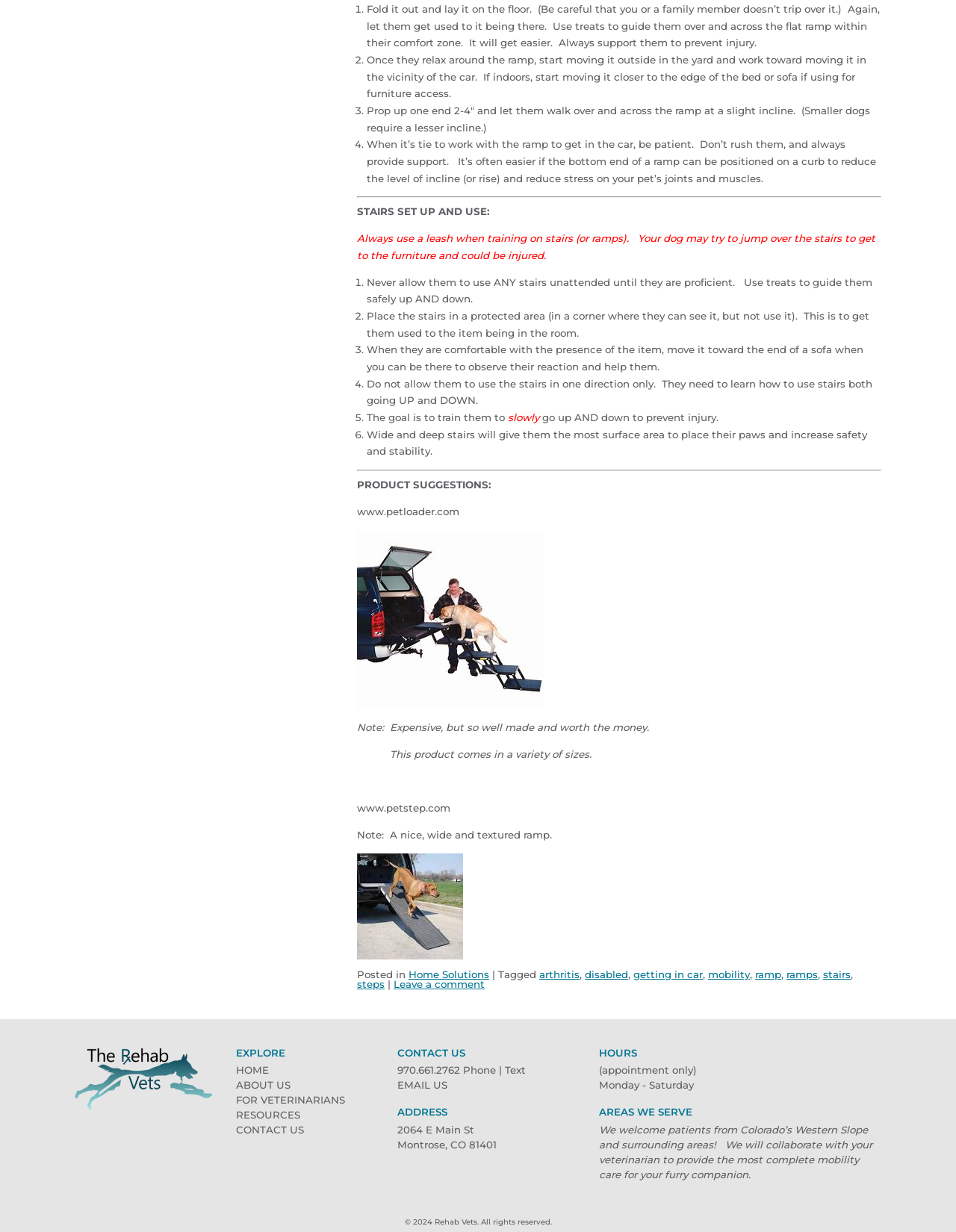Locate the UI element that matches the description arthritis in the webpage screenshot. Return the bounding box coordinates in the format (top-left x, top-left y, bottom-right x, bottom-right y), with values ranging from 0 to 1.

[0.564, 0.786, 0.606, 0.795]